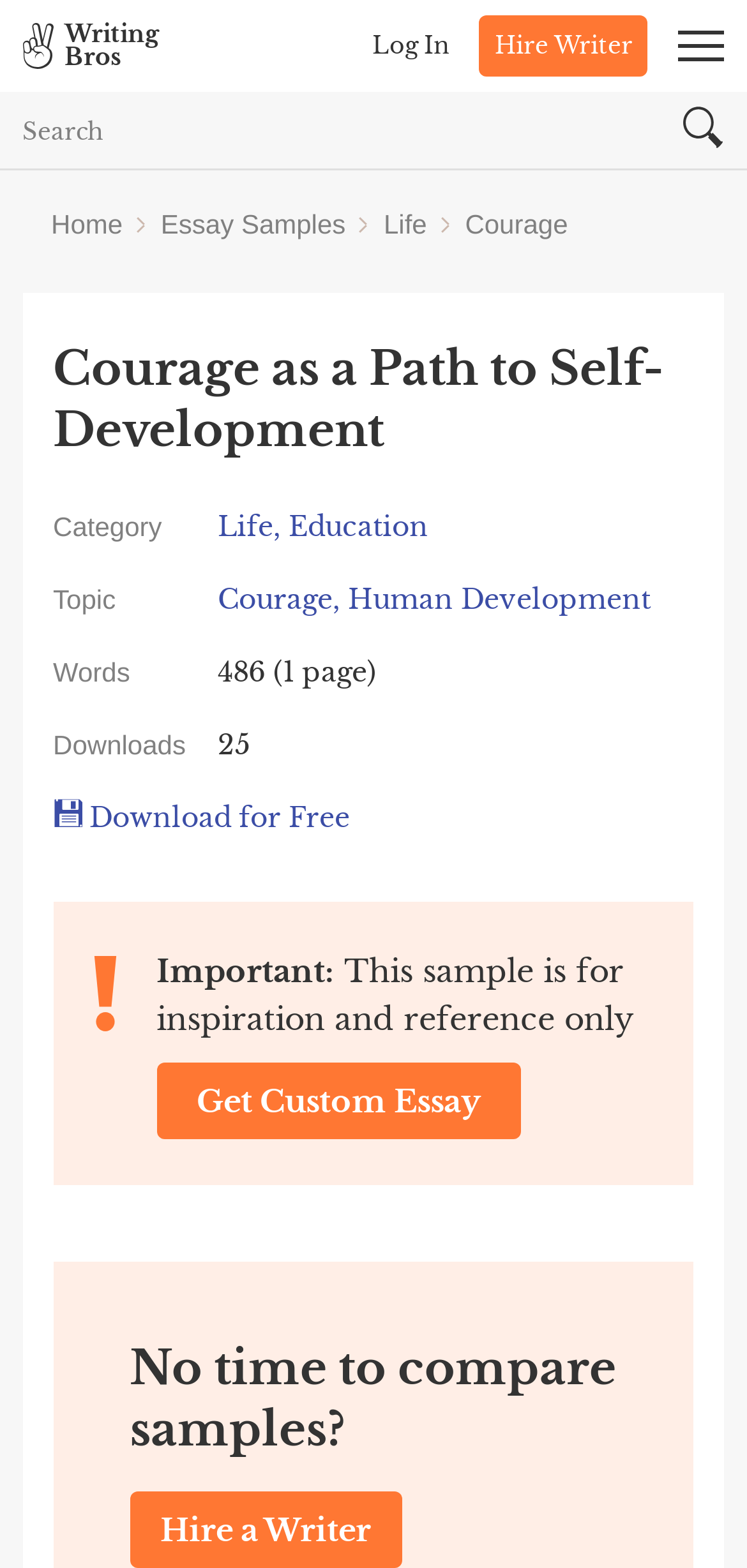What is the topic of the essay? From the image, respond with a single word or brief phrase.

Courage